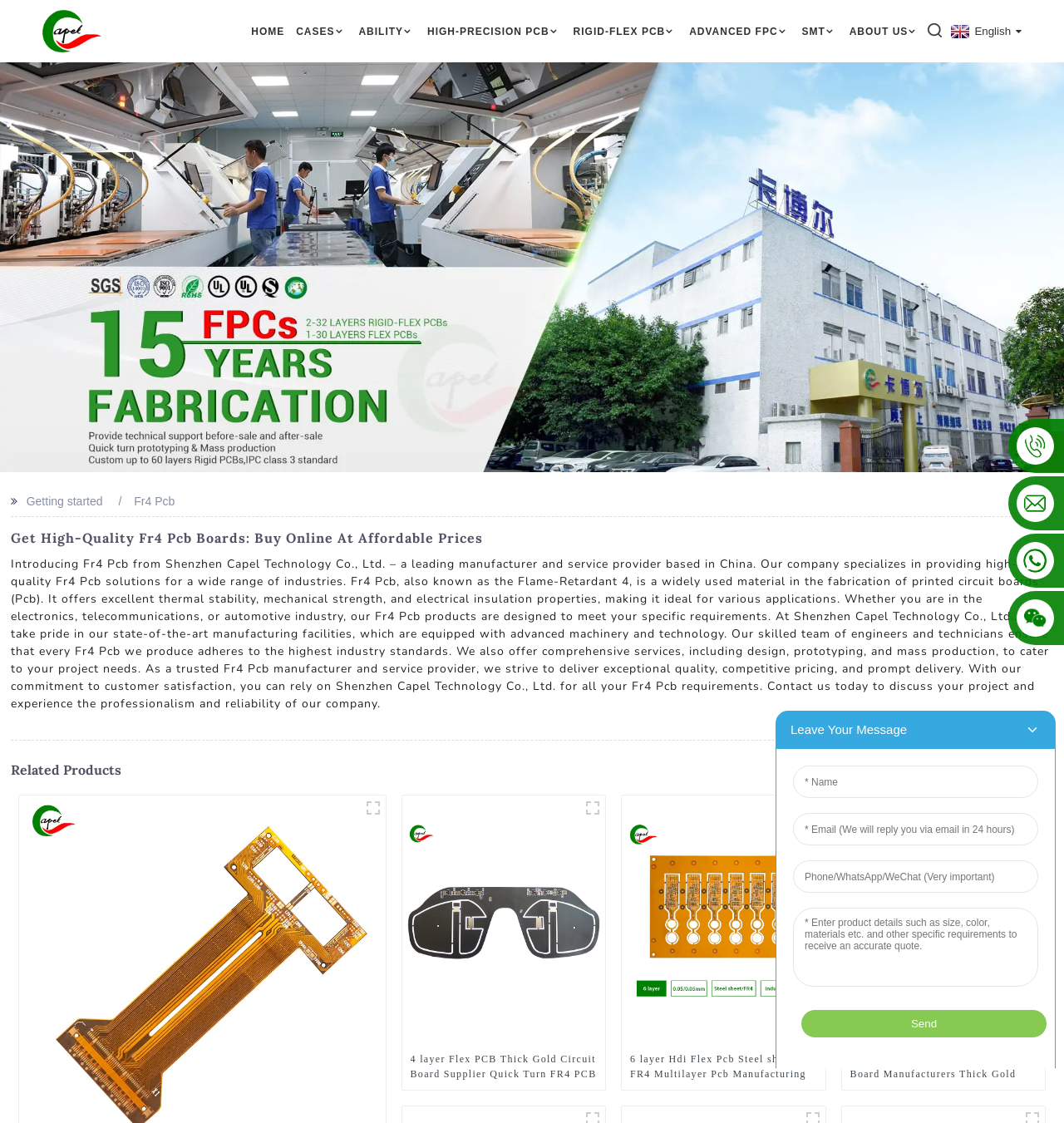Answer the question with a brief word or phrase:
What is the location of the company's manufacturing facilities?

China